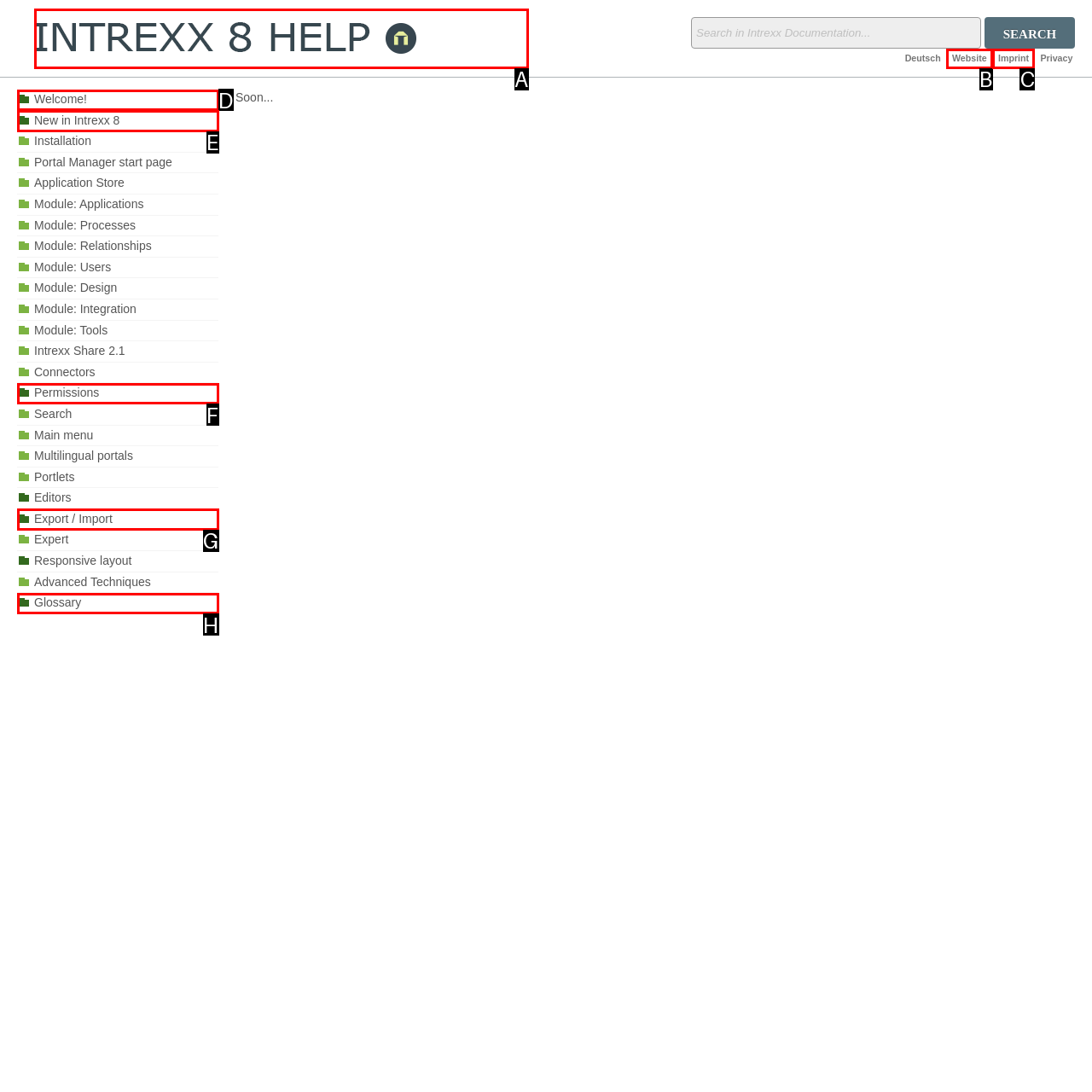Determine which HTML element to click for this task: Go to Permissions Provide the letter of the selected choice.

F